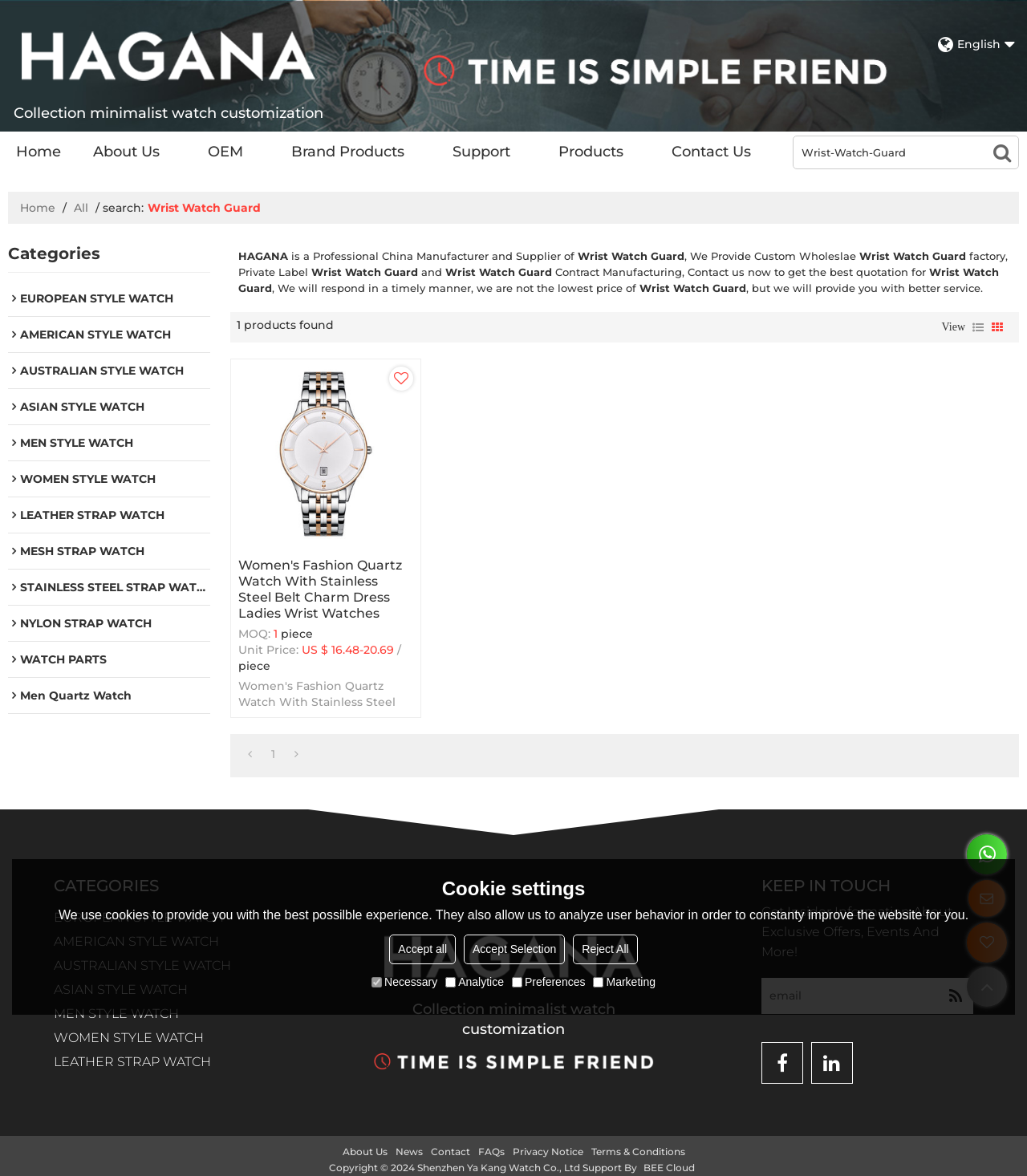Identify the bounding box for the UI element that is described as follows: "STAINLESS STEEL STRAP WATCH".

[0.008, 0.484, 0.205, 0.515]